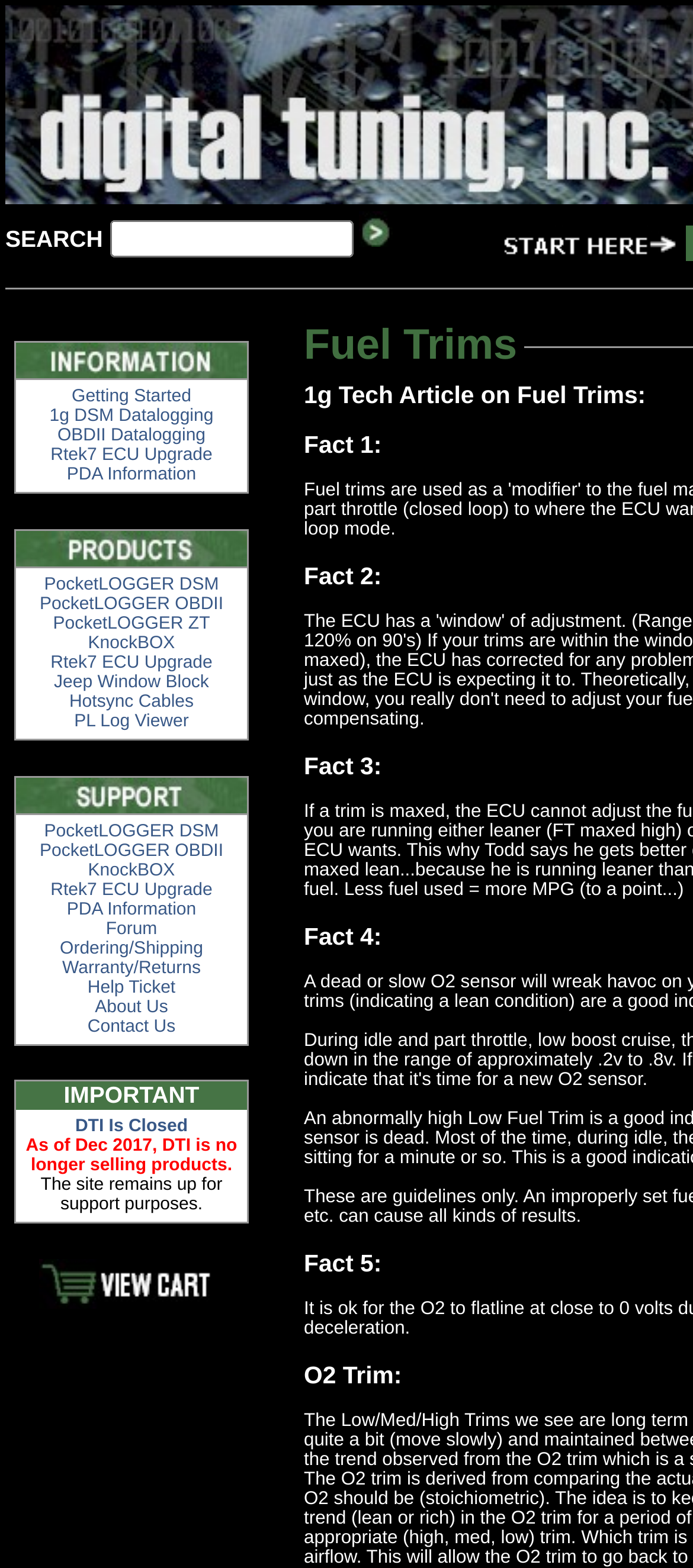Please identify the bounding box coordinates of the region to click in order to complete the given instruction: "Check IMPORTANT notice". The coordinates should be four float numbers between 0 and 1, i.e., [left, top, right, bottom].

[0.023, 0.69, 0.356, 0.707]